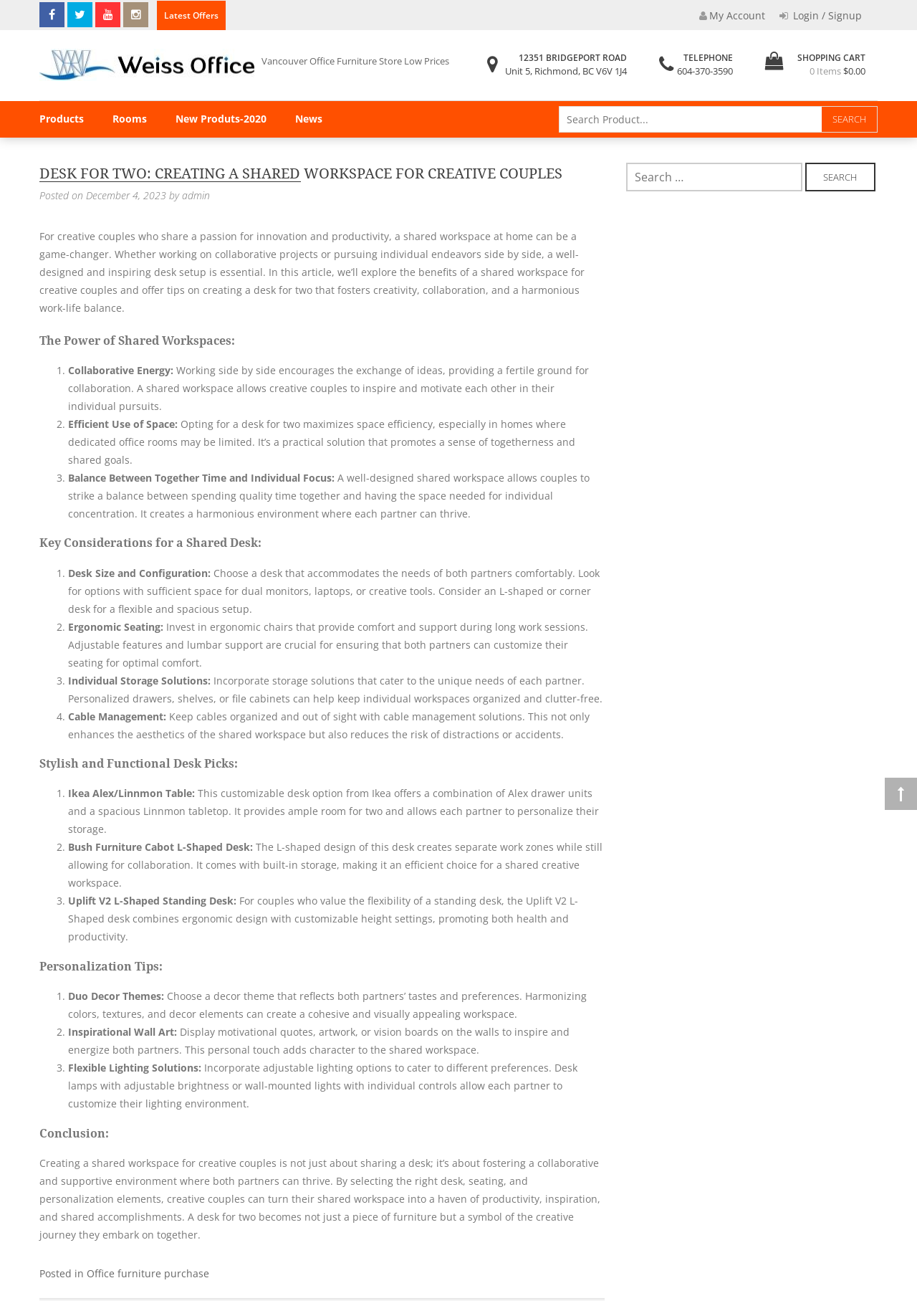Please determine the bounding box coordinates for the UI element described as: "admin".

[0.198, 0.143, 0.229, 0.153]